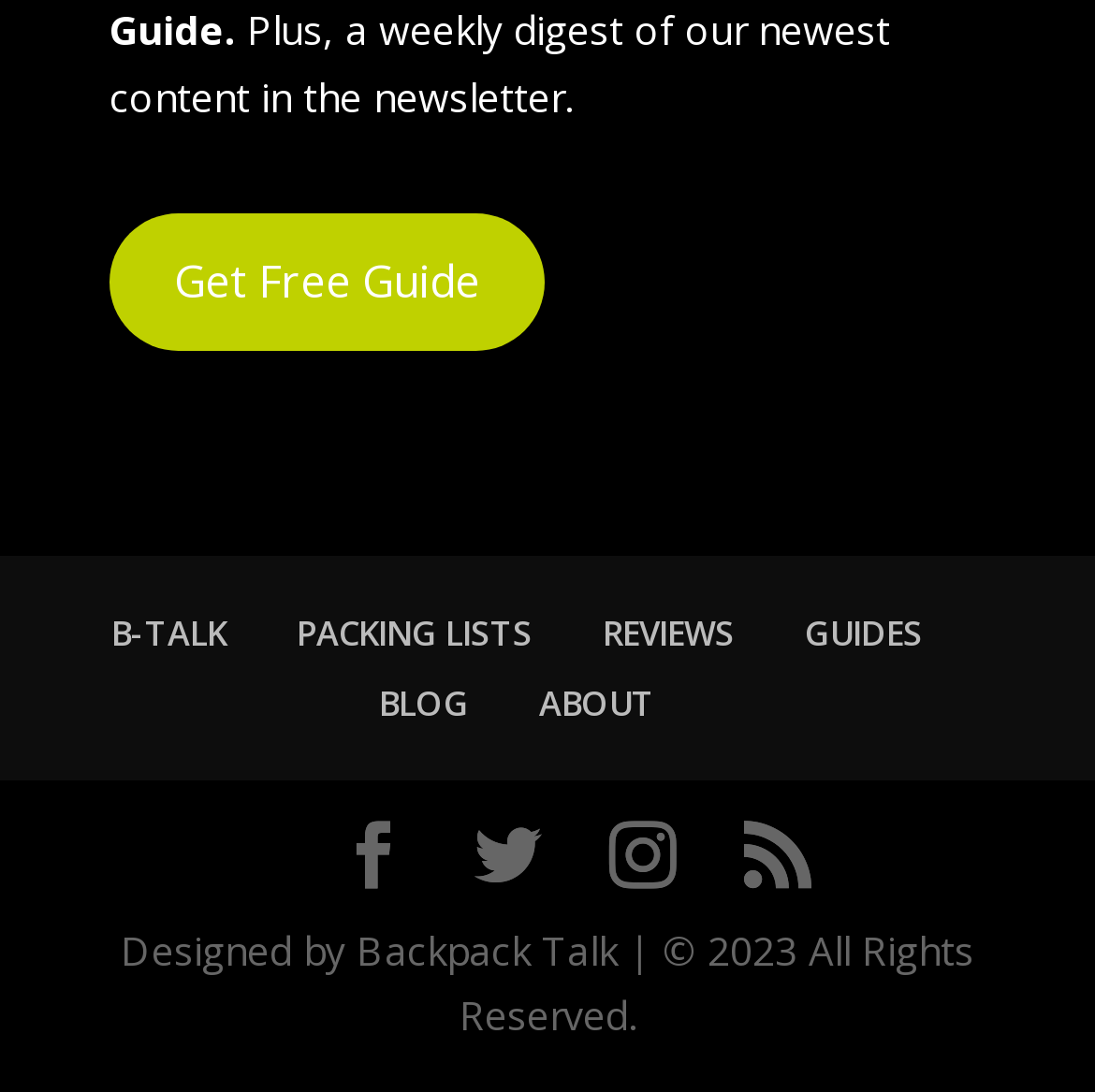Could you specify the bounding box coordinates for the clickable section to complete the following instruction: "Subscribe to the newsletter"?

[0.1, 0.002, 0.813, 0.113]